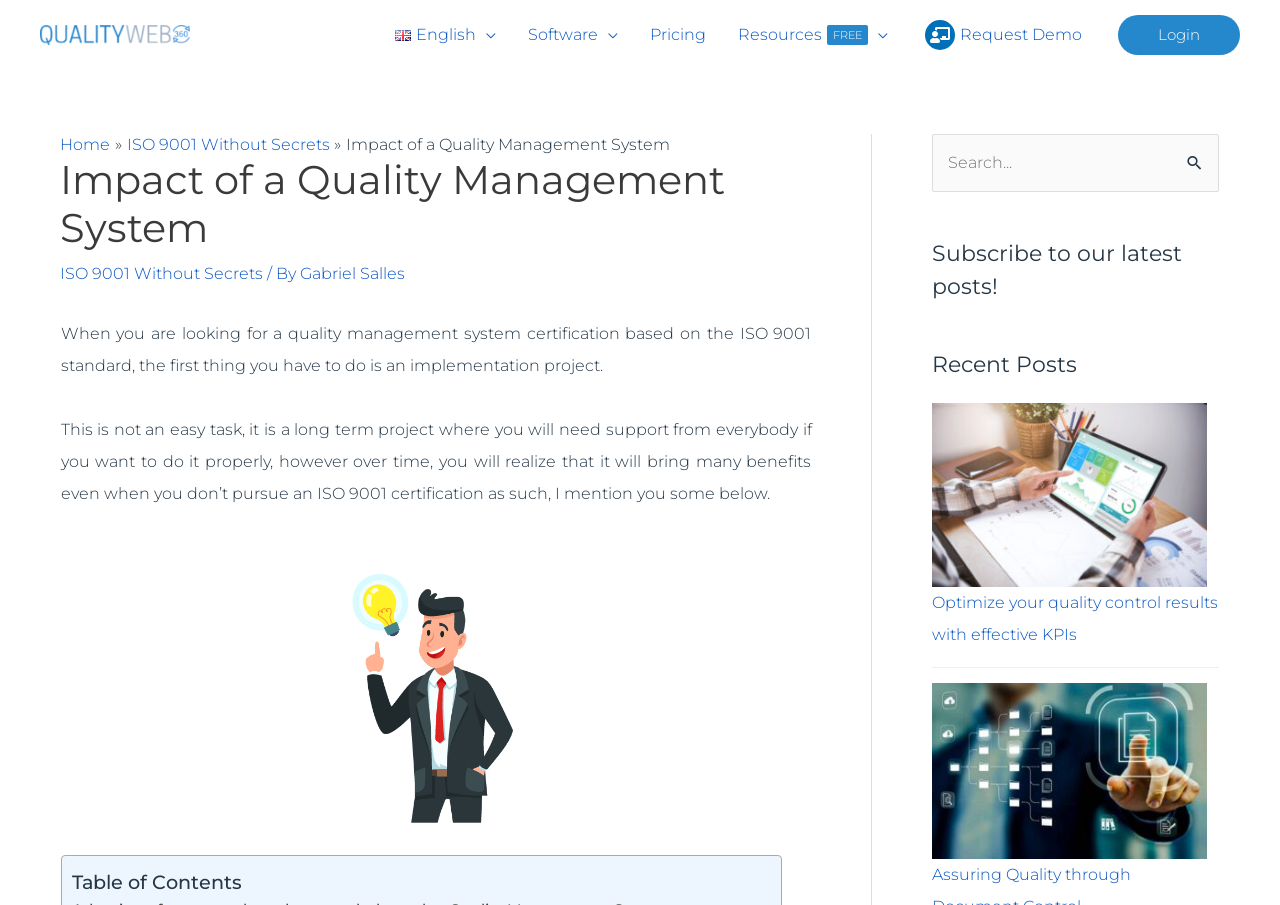Provide the bounding box coordinates for the specified HTML element described in this description: "Login". The coordinates should be four float numbers ranging from 0 to 1, in the format [left, top, right, bottom].

[0.873, 0.017, 0.969, 0.061]